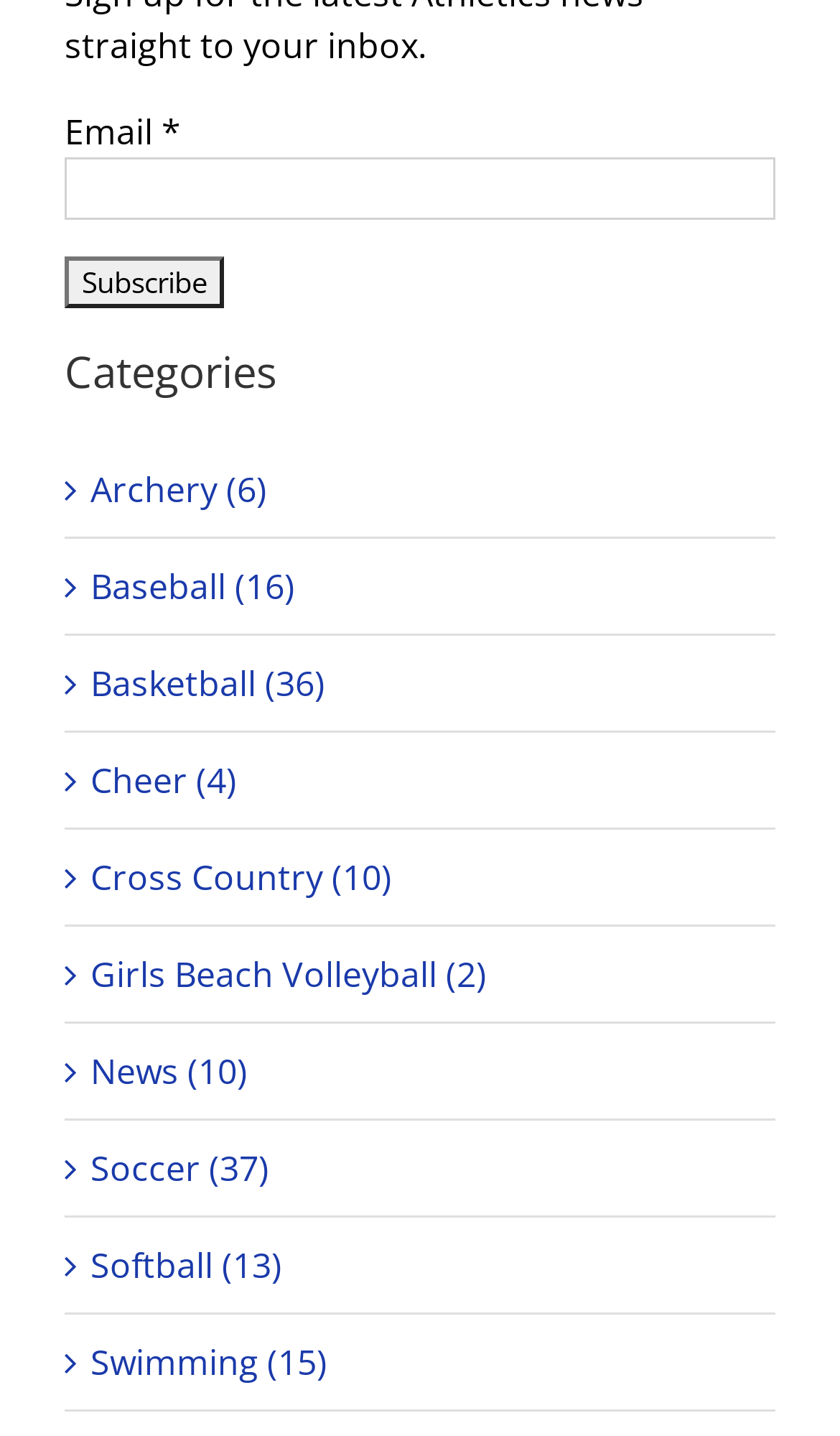Utilize the details in the image to give a detailed response to the question: What is the purpose of the textbox?

The textbox is labeled as 'Email *' and is required, indicating that it is used to input an email address, likely for subscription or newsletter purposes.